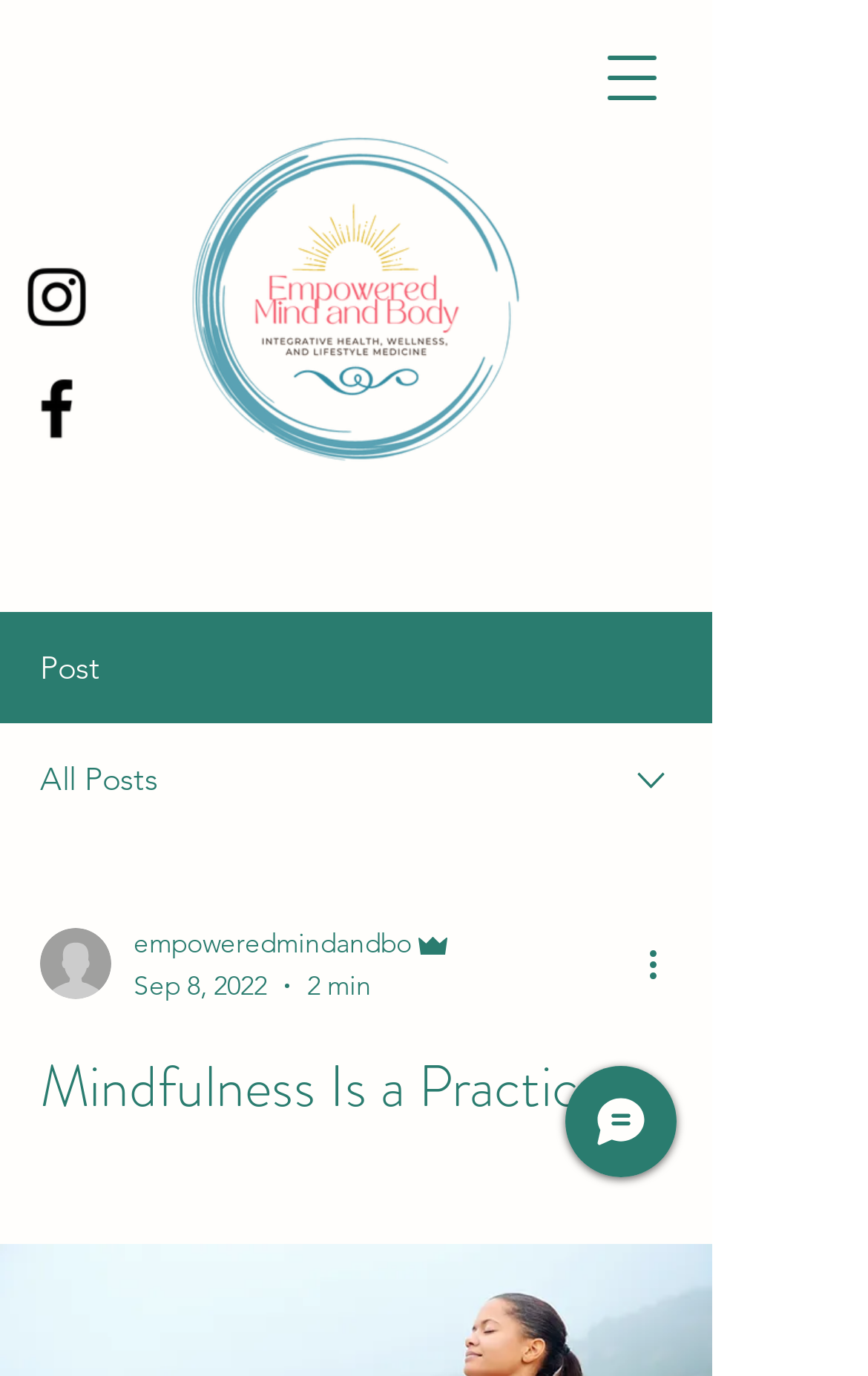Locate the bounding box of the UI element based on this description: "aria-label="Open navigation menu"". Provide four float numbers between 0 and 1 as [left, top, right, bottom].

[0.664, 0.016, 0.792, 0.097]